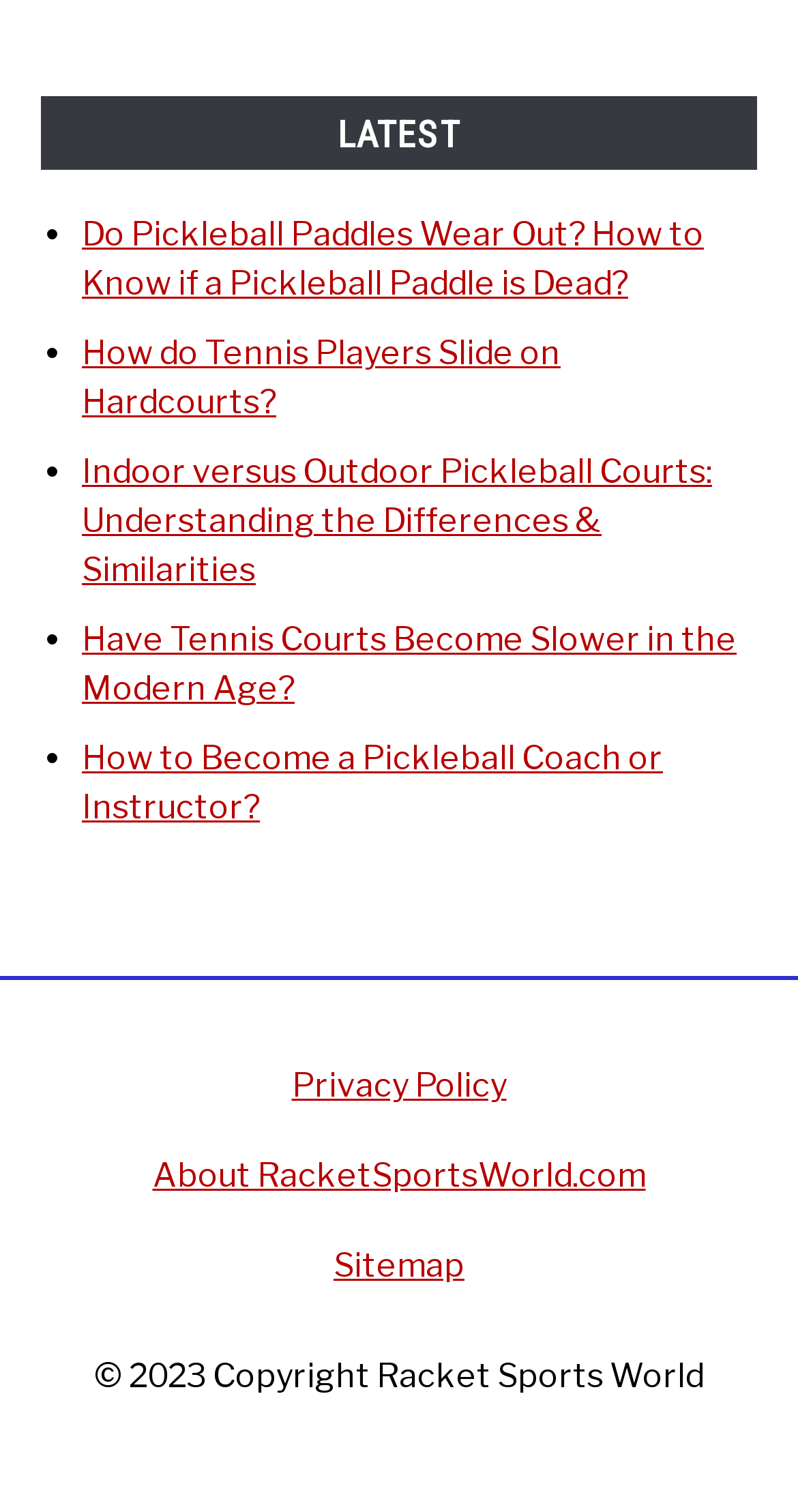What is the purpose of the 'Sitemap' link?
Kindly offer a detailed explanation using the data available in the image.

The 'Sitemap' link at the bottom of the webpage is likely to provide a navigational aid for users to explore the website's structure and content, making it easier to find specific information or pages.